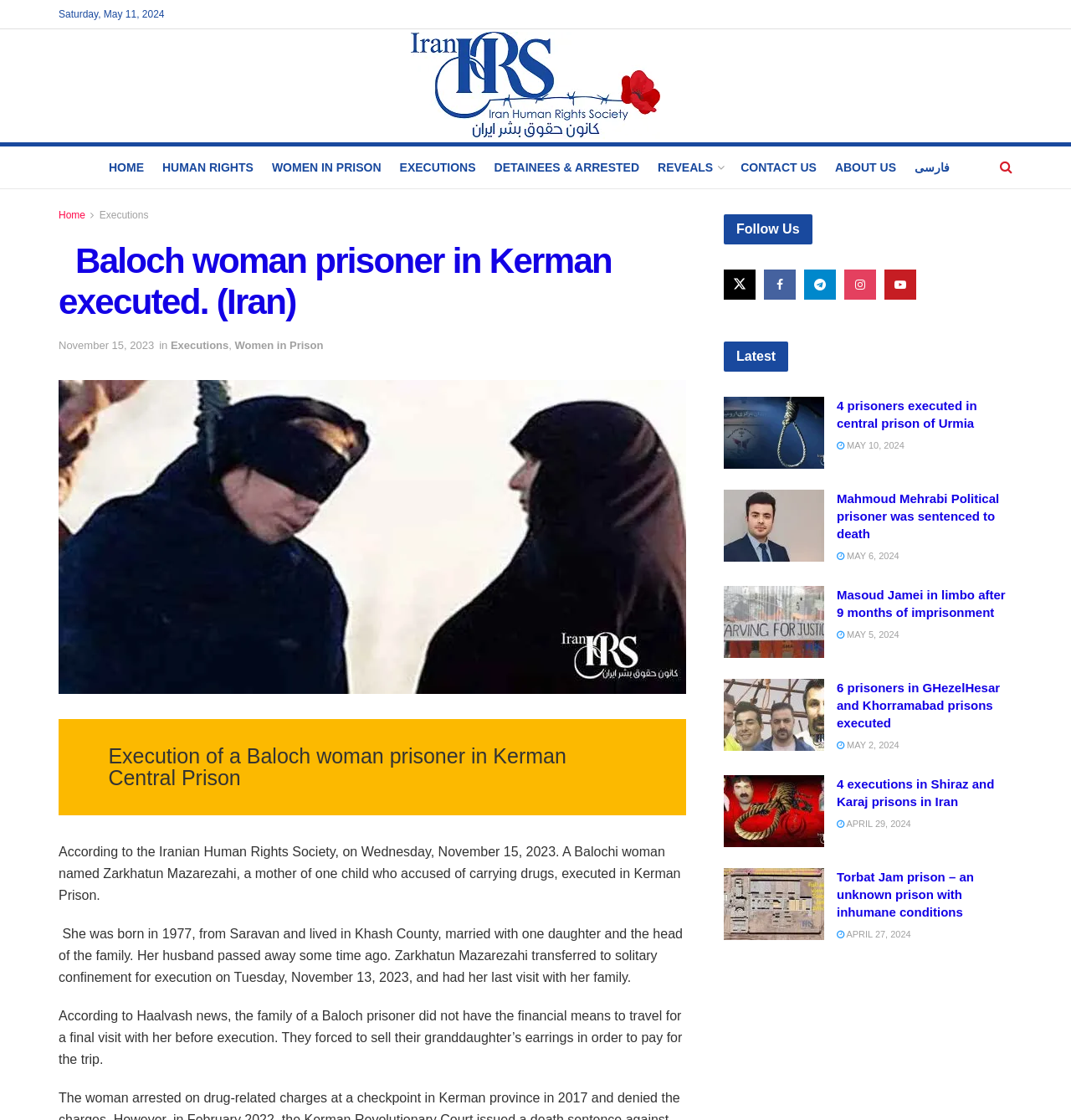Please locate the bounding box coordinates for the element that should be clicked to achieve the following instruction: "Read the article about the execution of a Baloch woman prisoner in Kerman". Ensure the coordinates are given as four float numbers between 0 and 1, i.e., [left, top, right, bottom].

[0.055, 0.339, 0.641, 0.62]